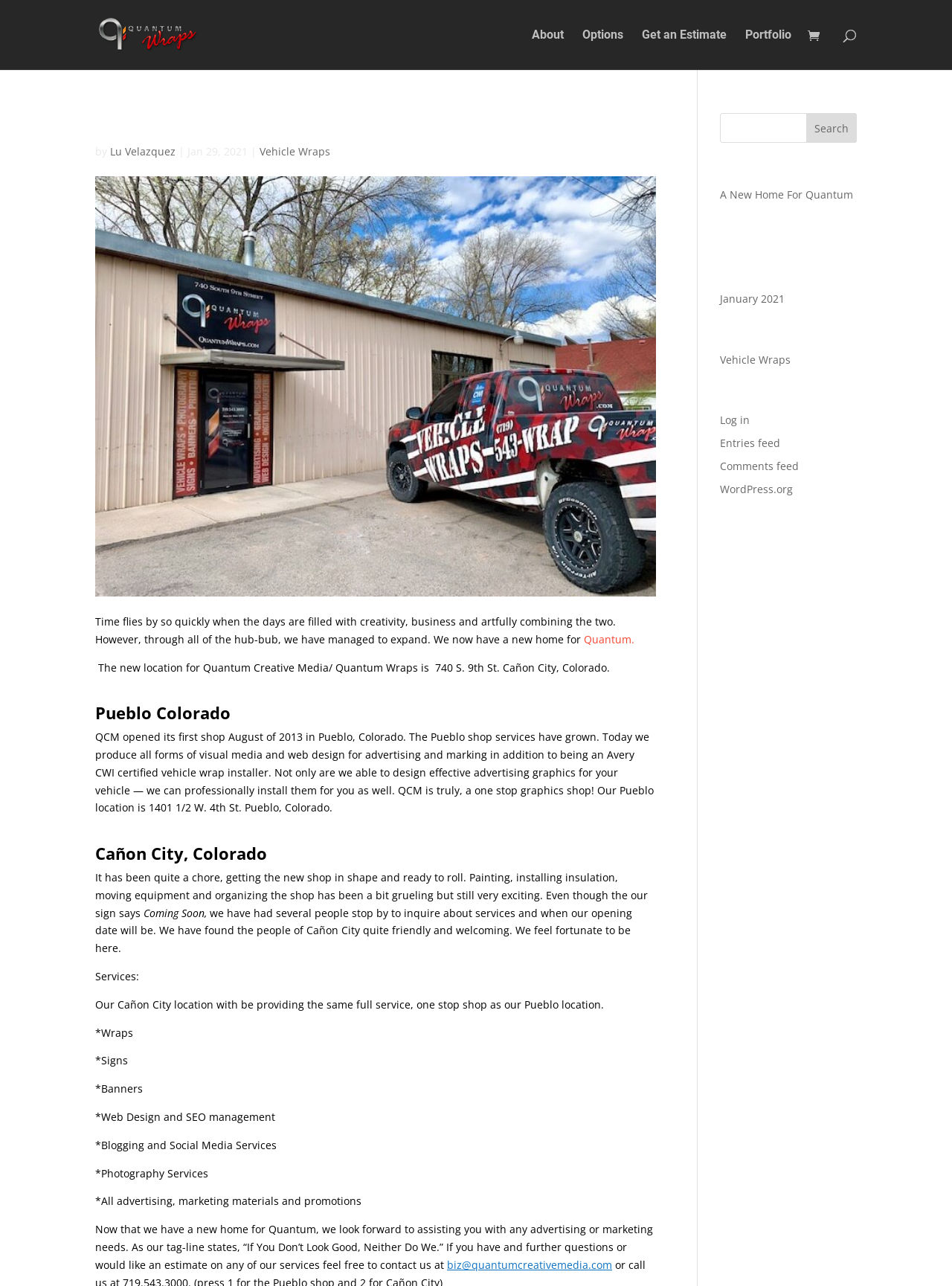Given the description of a UI element: "Comments feed", identify the bounding box coordinates of the matching element in the webpage screenshot.

[0.756, 0.357, 0.839, 0.368]